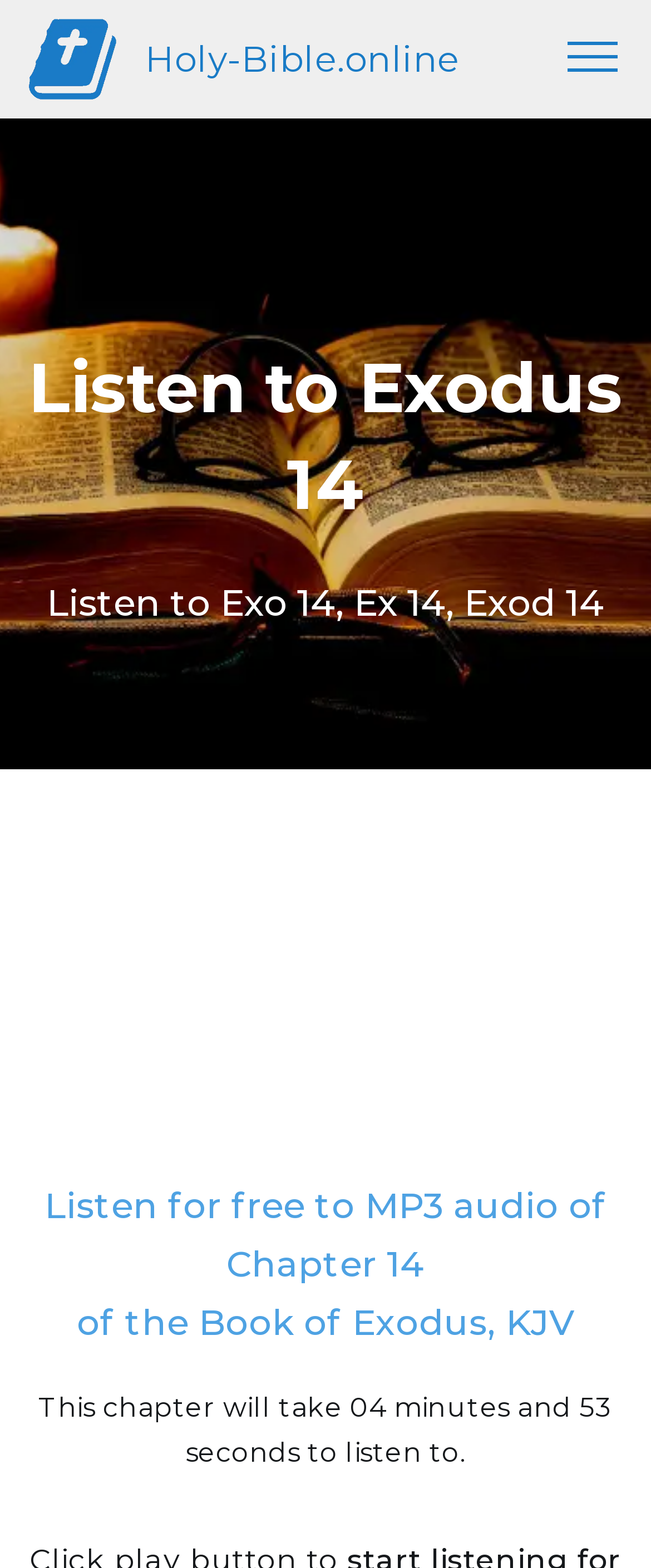Provide a short answer using a single word or phrase for the following question: 
What is the name of the book being listened to?

Book of Exodus